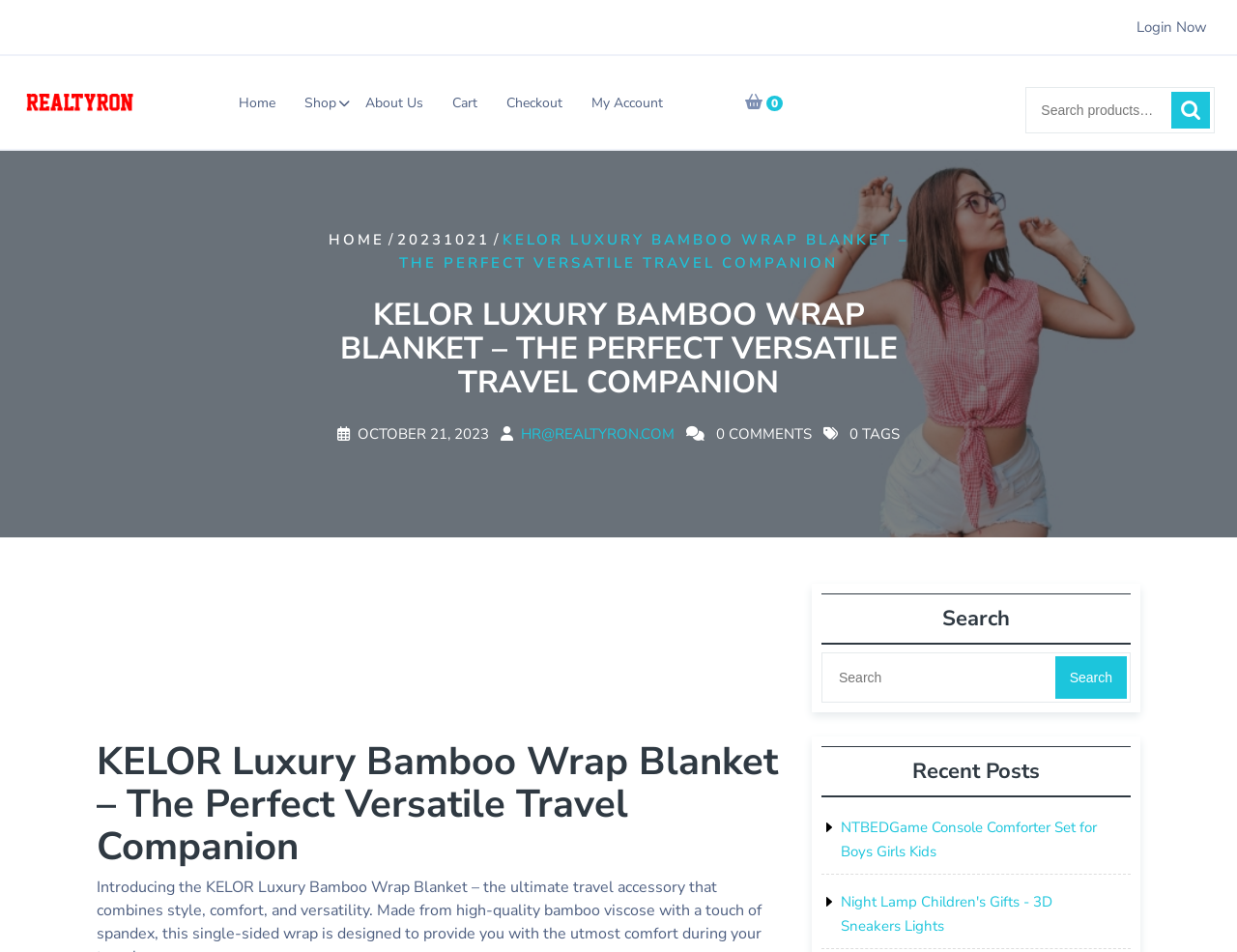Give an in-depth explanation of the webpage layout and content.

The webpage is about the KELOR Luxury Bamboo Wrap Blanket, a versatile travel companion. At the top right corner, there is a login link and a realtyron logo. Below the logo, there is a navigation menu with links to Home, Shop, About Us, Cart, Checkout, and My Account.

On the top right side, there is a search bar with a search button. Below the search bar, there is a heading that reads "KELOR LUXURY BAMBOO WRAP BLANKET – THE PERFECT VERSATILE TRAVEL COMPANION" in a large font size. 

Underneath the heading, there is a subheading that reads "OCTOBER 21, 2023" and an email address "HR@REALTYRON.COM". There are also indicators for 0 comments and 0 tags.

The main content of the webpage is divided into two sections. On the left side, there is a detailed description of the KELOR Luxury Bamboo Wrap Blanket, which is a single-sided, stretchy, lightweight, soft, and breathable travel blanket made of cooling viscose with spandex. 

On the right side, there is a section with a heading "Recent Posts" that lists two recent posts: "NTBEDGame Console Comforter Set for Boys Girls Kids" and "Night Lamp Children's Gifts - 3D Sneakers Lights". There is also a search bar at the bottom right corner of the webpage.